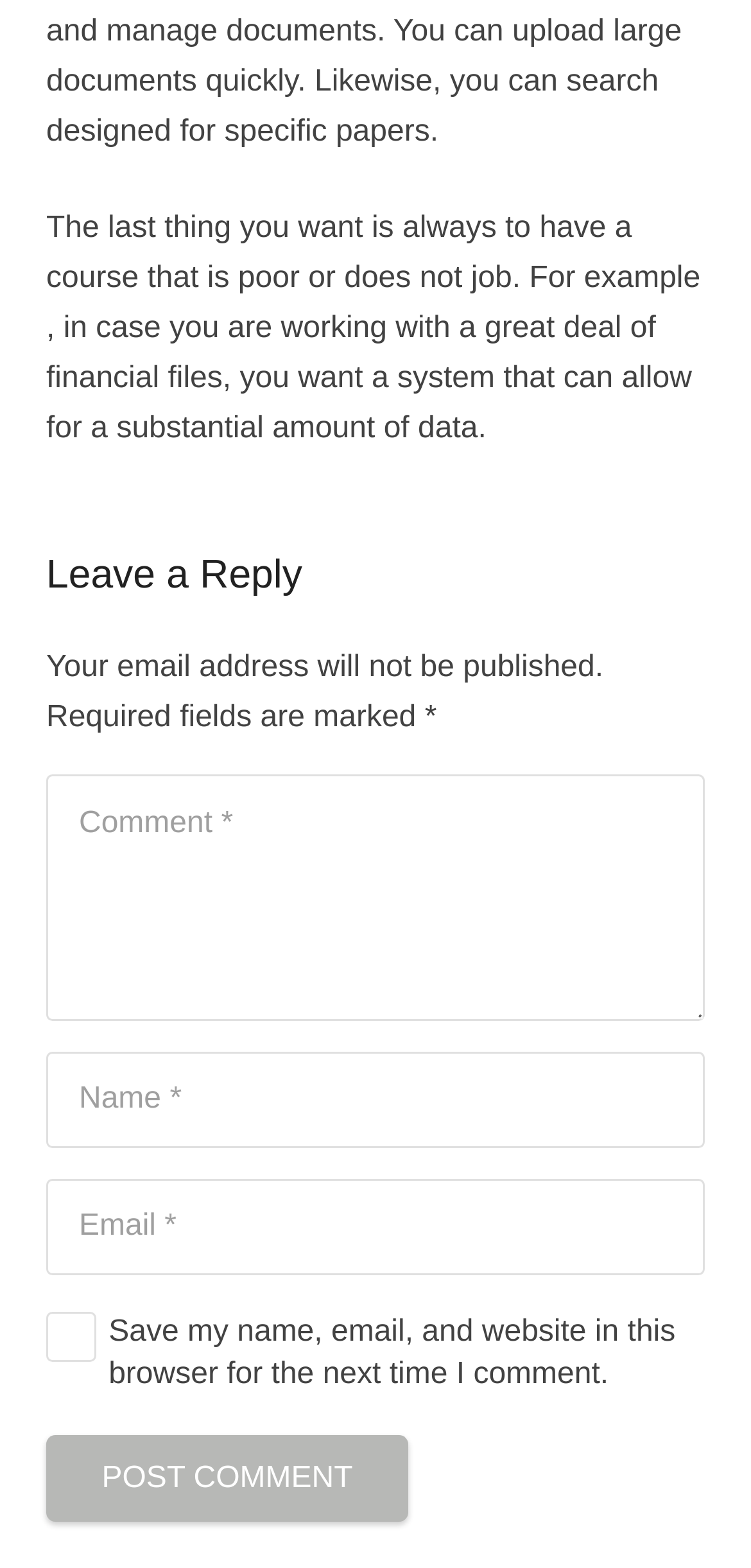Using the format (top-left x, top-left y, bottom-right x, bottom-right y), provide the bounding box coordinates for the described UI element. All values should be floating point numbers between 0 and 1: Post Comment

[0.062, 0.915, 0.544, 0.97]